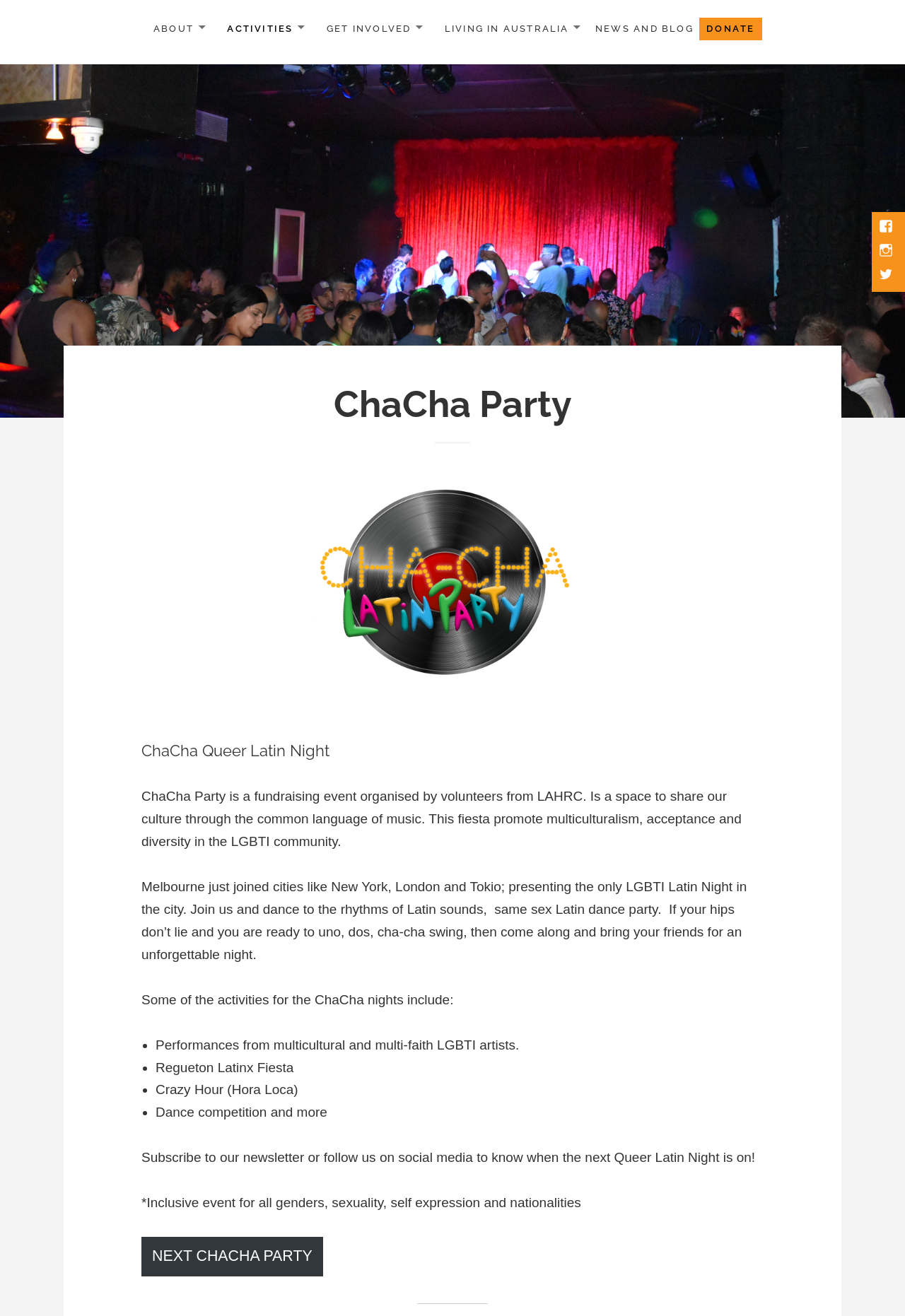What is the purpose of the ChaCha Party event?
Using the image as a reference, answer the question in detail.

From the webpage, we can see that the ChaCha Party event is a fundraising event organized by volunteers from LAHRC, which aims to promote multiculturalism, acceptance, and diversity in the LGBTI community.